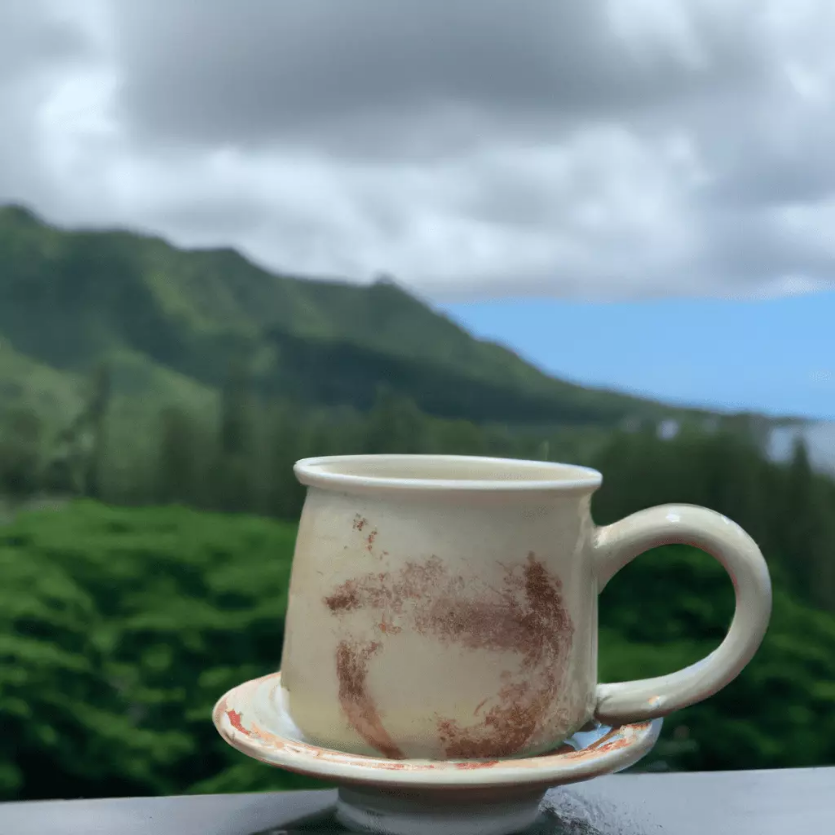What is the type of coffee depicted?
Using the image, respond with a single word or phrase.

Kona coffee